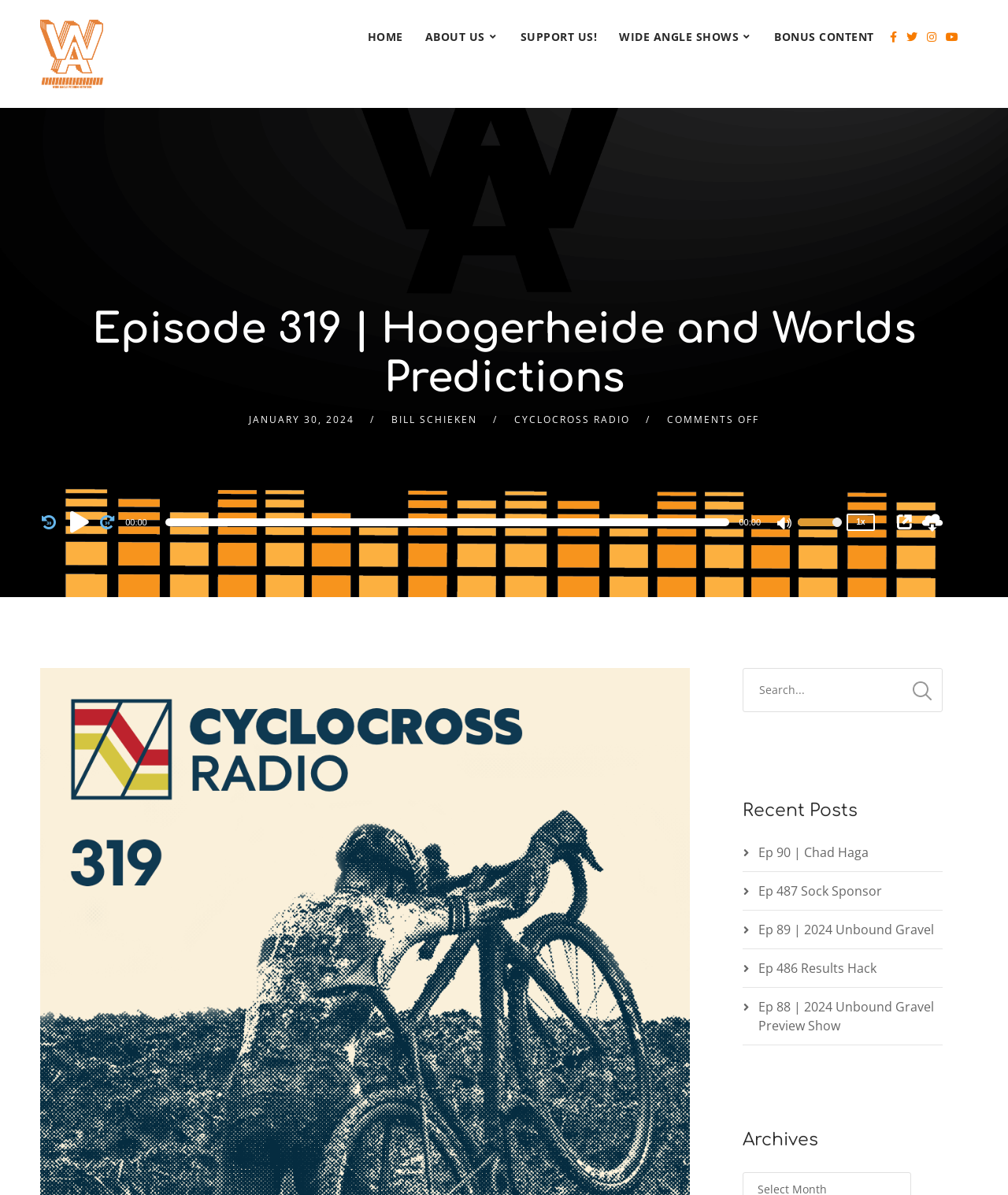Identify the bounding box coordinates of the area you need to click to perform the following instruction: "Mute the audio".

[0.771, 0.432, 0.787, 0.445]